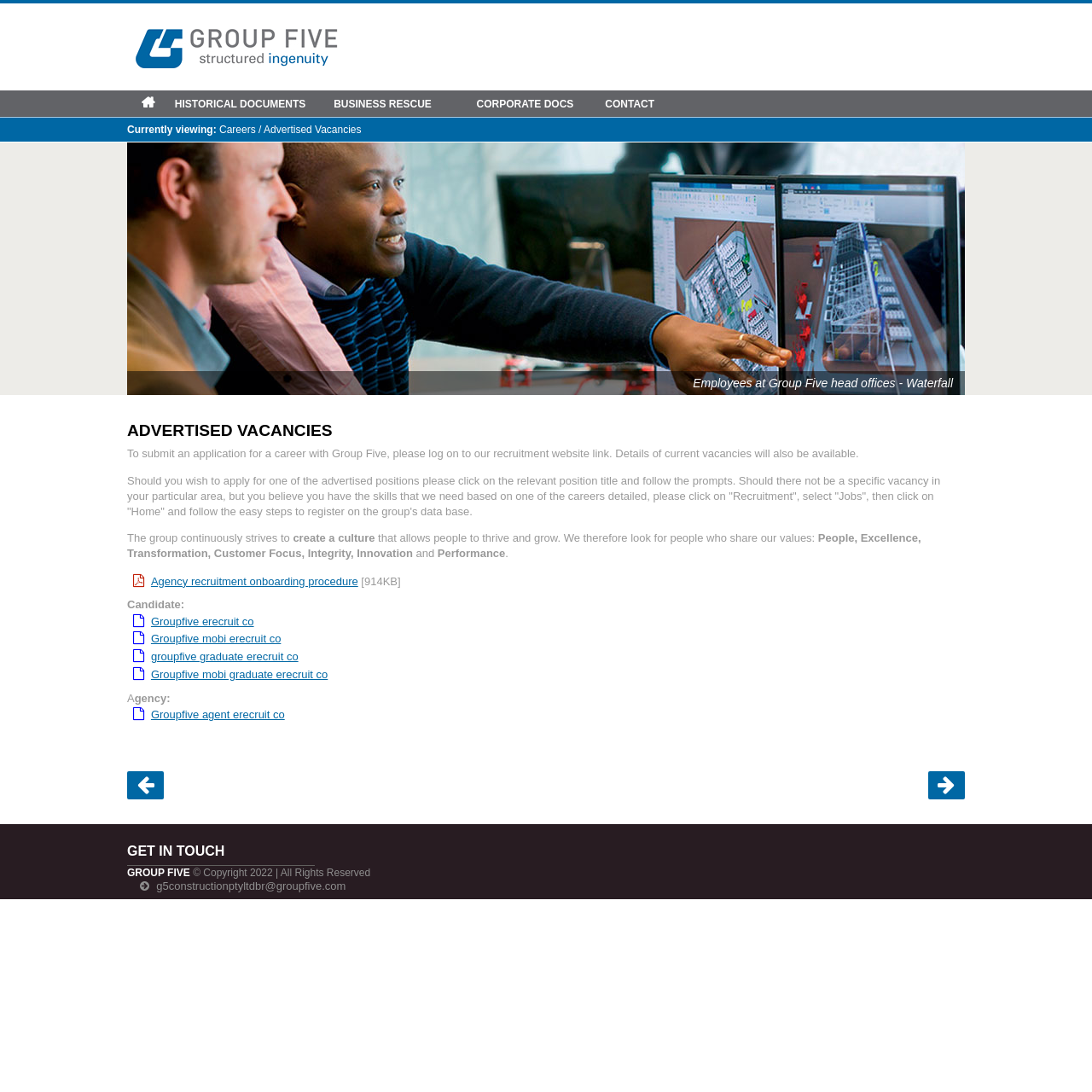Locate the bounding box coordinates of the segment that needs to be clicked to meet this instruction: "Click on HOME".

[0.116, 0.083, 0.155, 0.107]